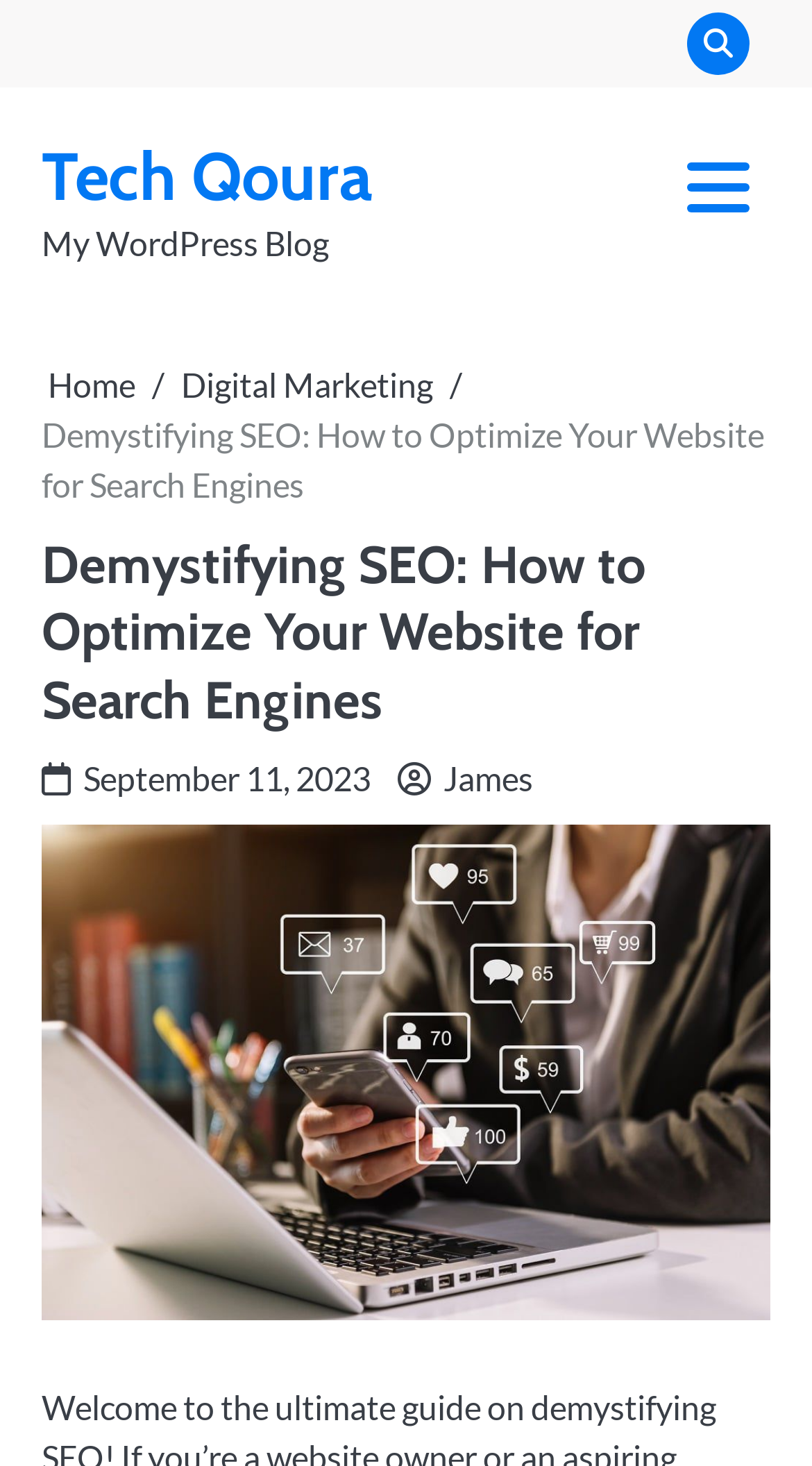Provide your answer to the question using just one word or phrase: What is the name of the blog?

My WordPress Blog